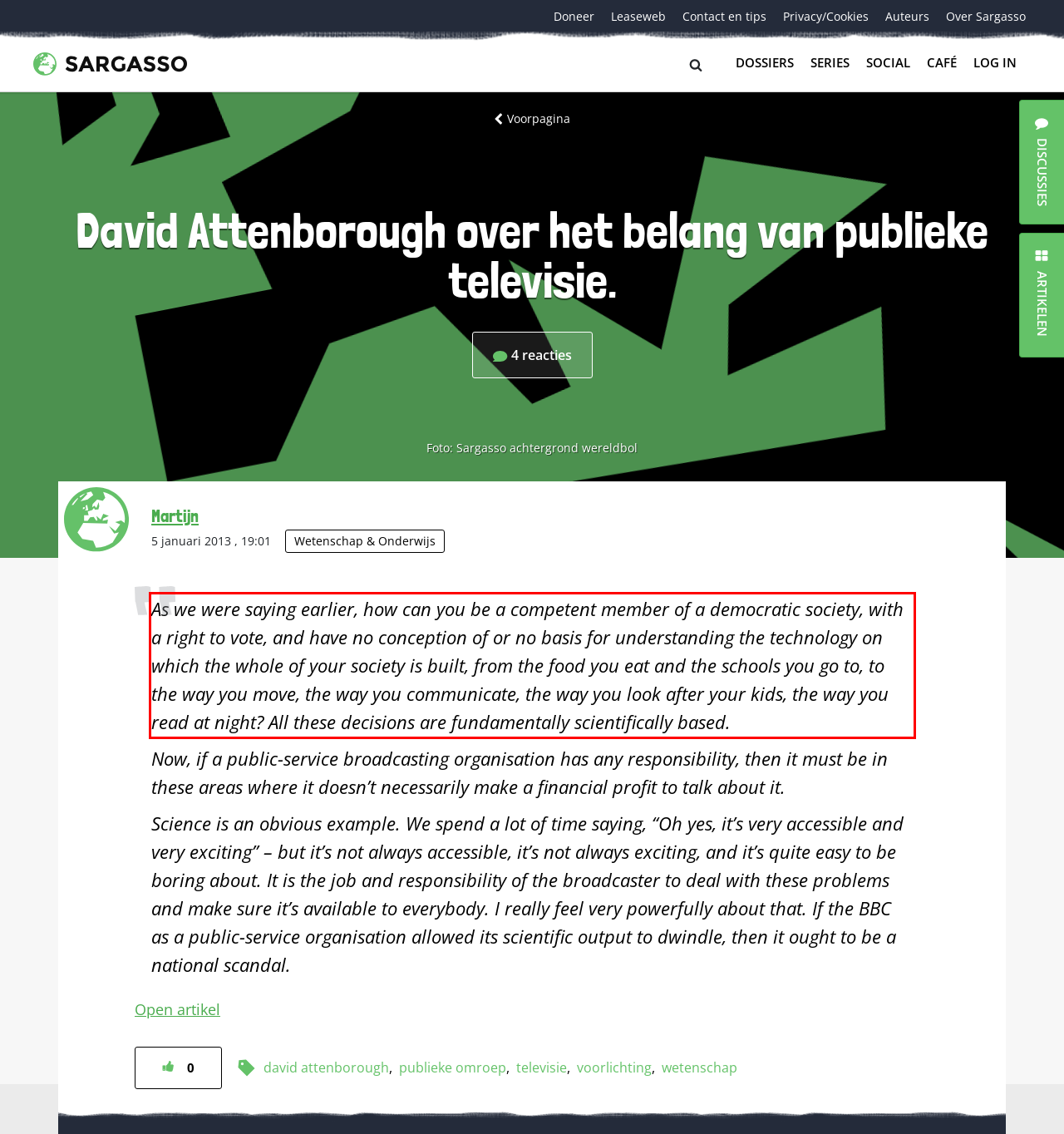In the given screenshot, locate the red bounding box and extract the text content from within it.

As we were saying earlier, how can you be a competent member of a democratic society, with a right to vote, and have no conception of or no basis for understanding the technology on which the whole of your society is built, from the food you eat and the schools you go to, to the way you move, the way you communicate, the way you look after your kids, the way you read at night? All these decisions are fundamentally scientifically based.